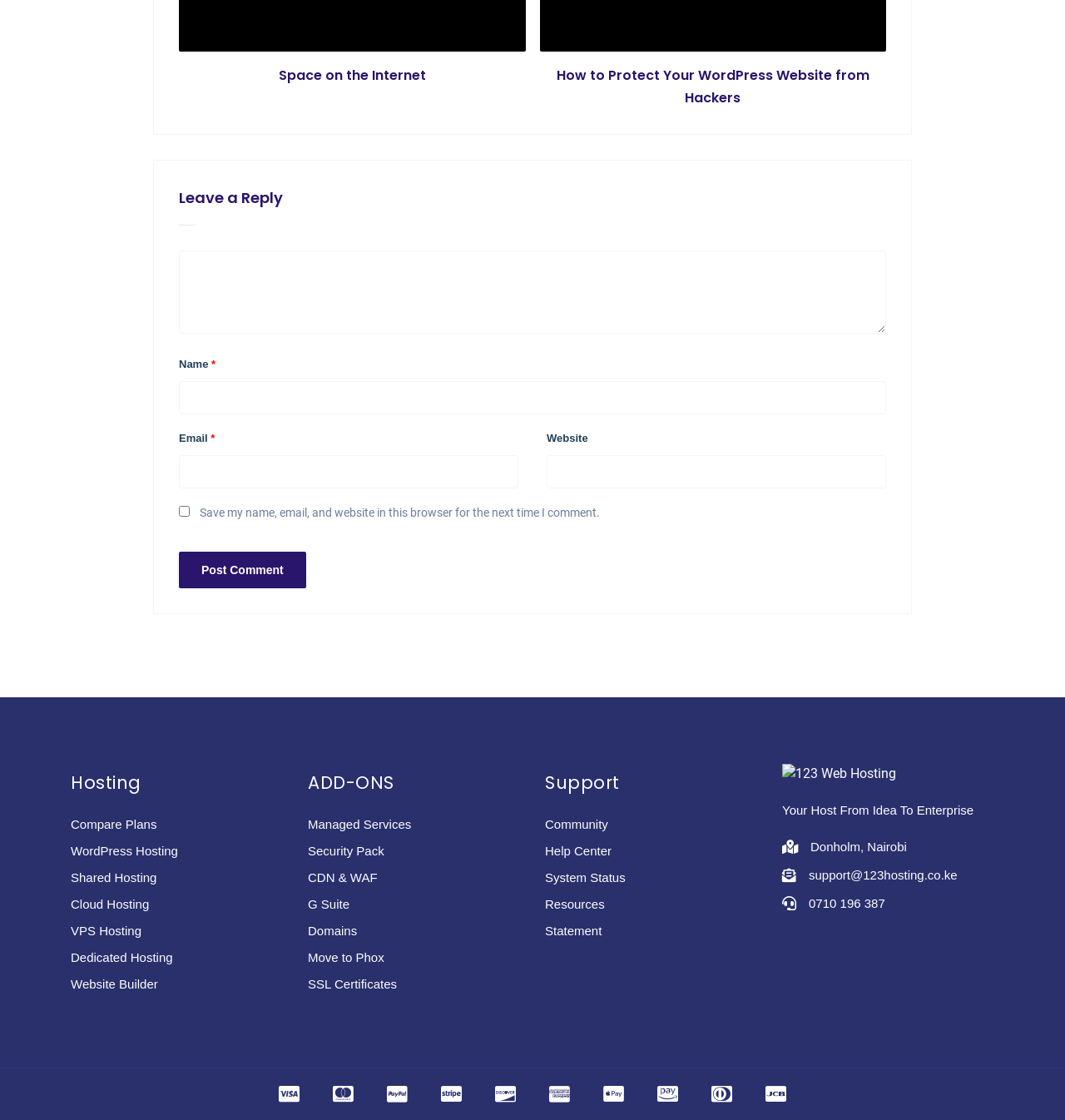Please specify the bounding box coordinates of the area that should be clicked to accomplish the following instruction: "Enter your name in the 'Name' field". The coordinates should consist of four float numbers between 0 and 1, i.e., [left, top, right, bottom].

[0.168, 0.34, 0.832, 0.37]